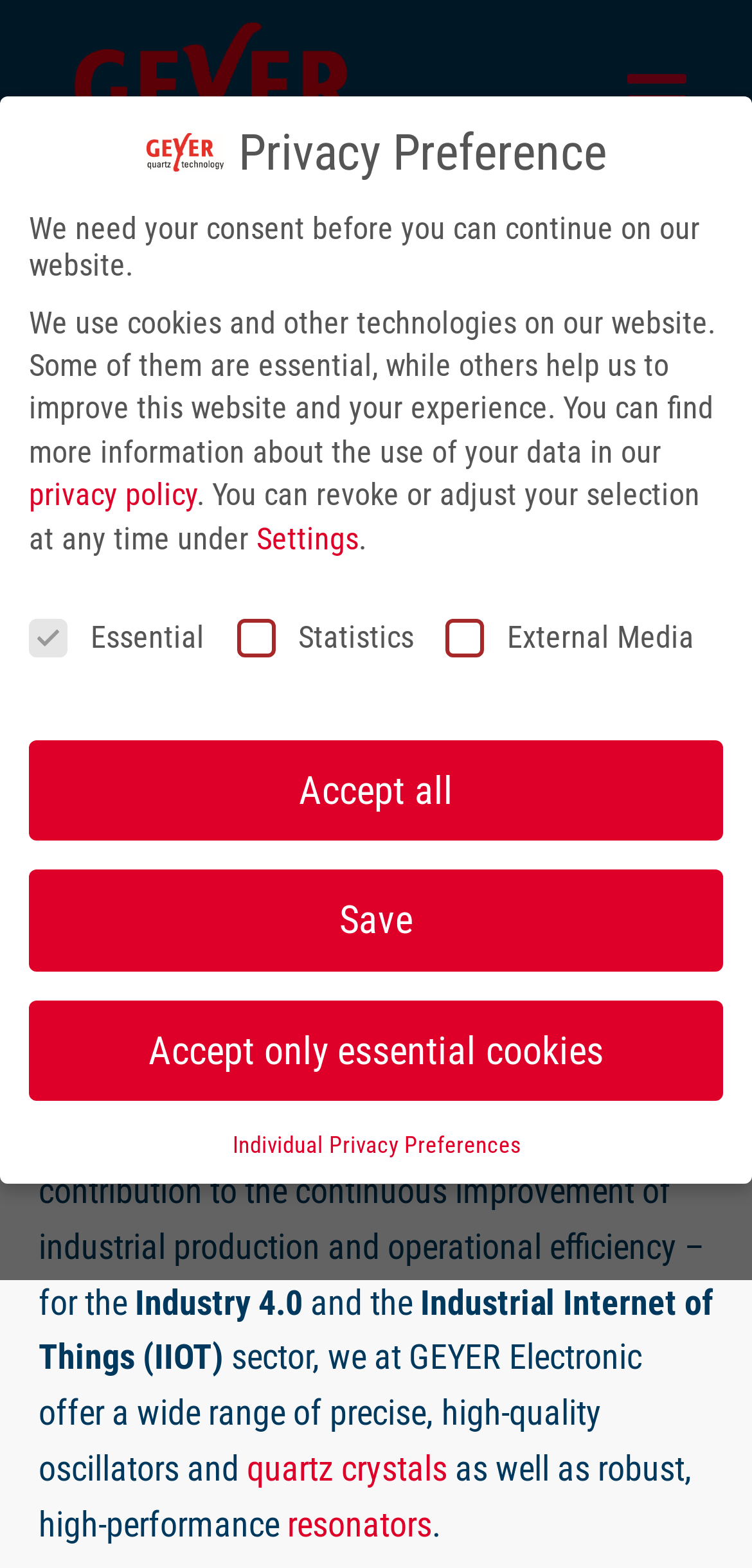Locate the bounding box of the UI element described by: "Individual Privacy Preferences" in the given webpage screenshot.

[0.309, 0.722, 0.691, 0.739]